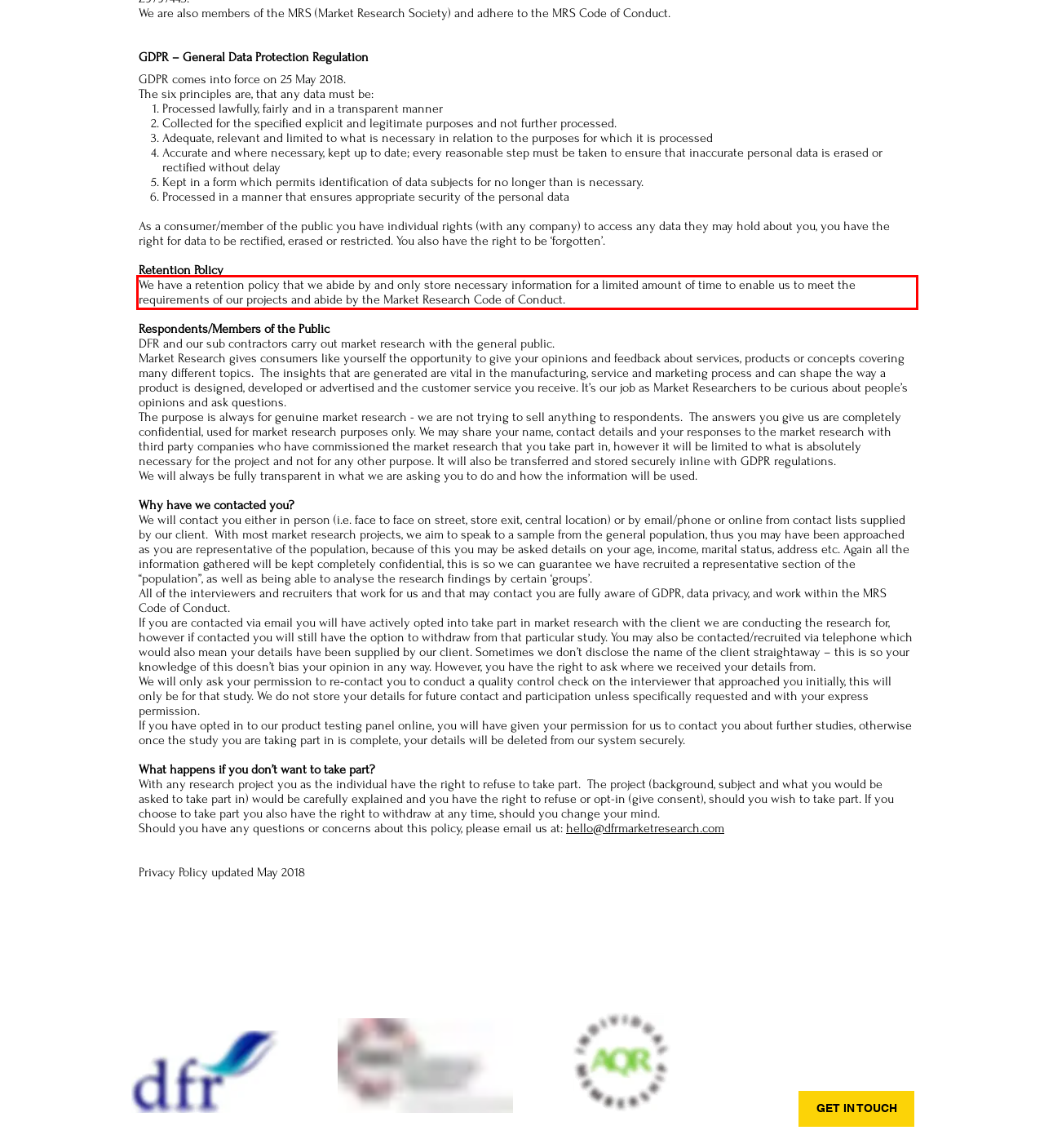From the screenshot of the webpage, locate the red bounding box and extract the text contained within that area.

We have a retention policy that we abide by and only store necessary information for a limited amount of time to enable us to meet the requirements of our projects and abide by the Market Research Code of Conduct.